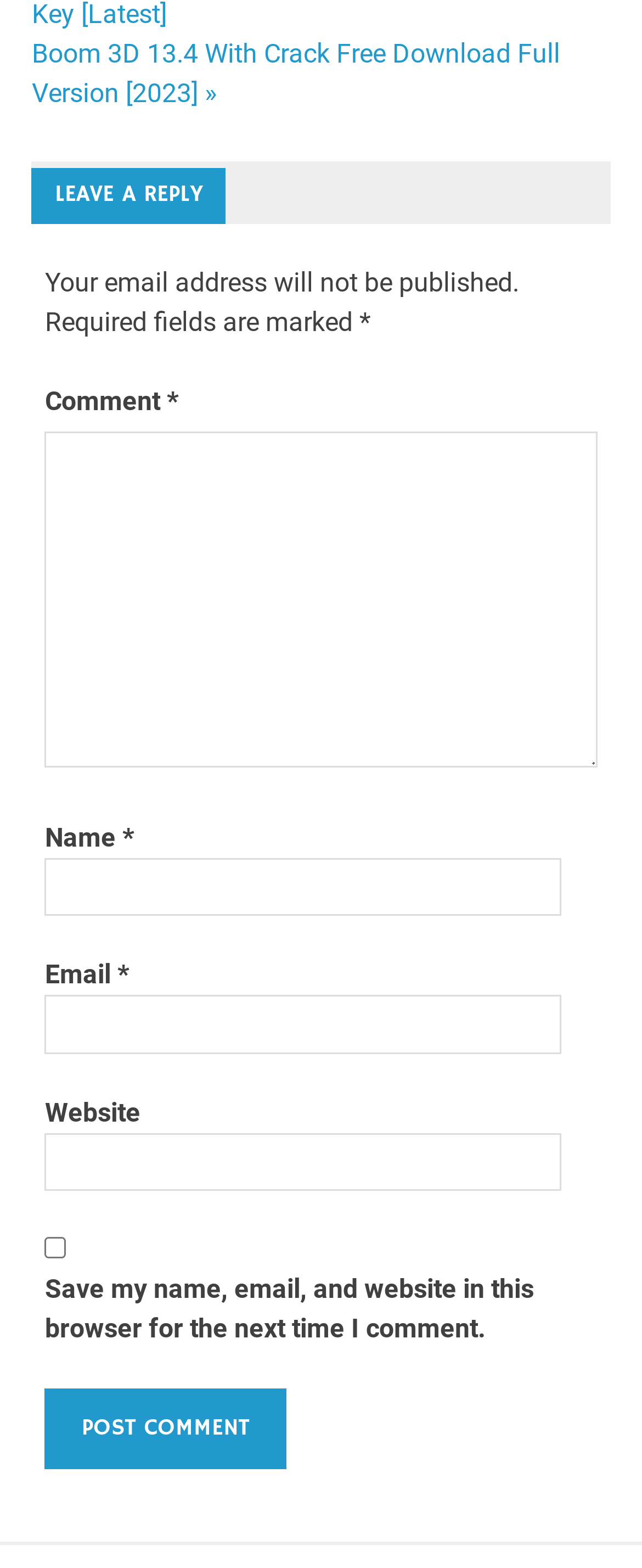Locate the bounding box coordinates of the area you need to click to fulfill this instruction: 'Leave a comment'. The coordinates must be in the form of four float numbers ranging from 0 to 1: [left, top, right, bottom].

[0.049, 0.103, 0.951, 0.143]